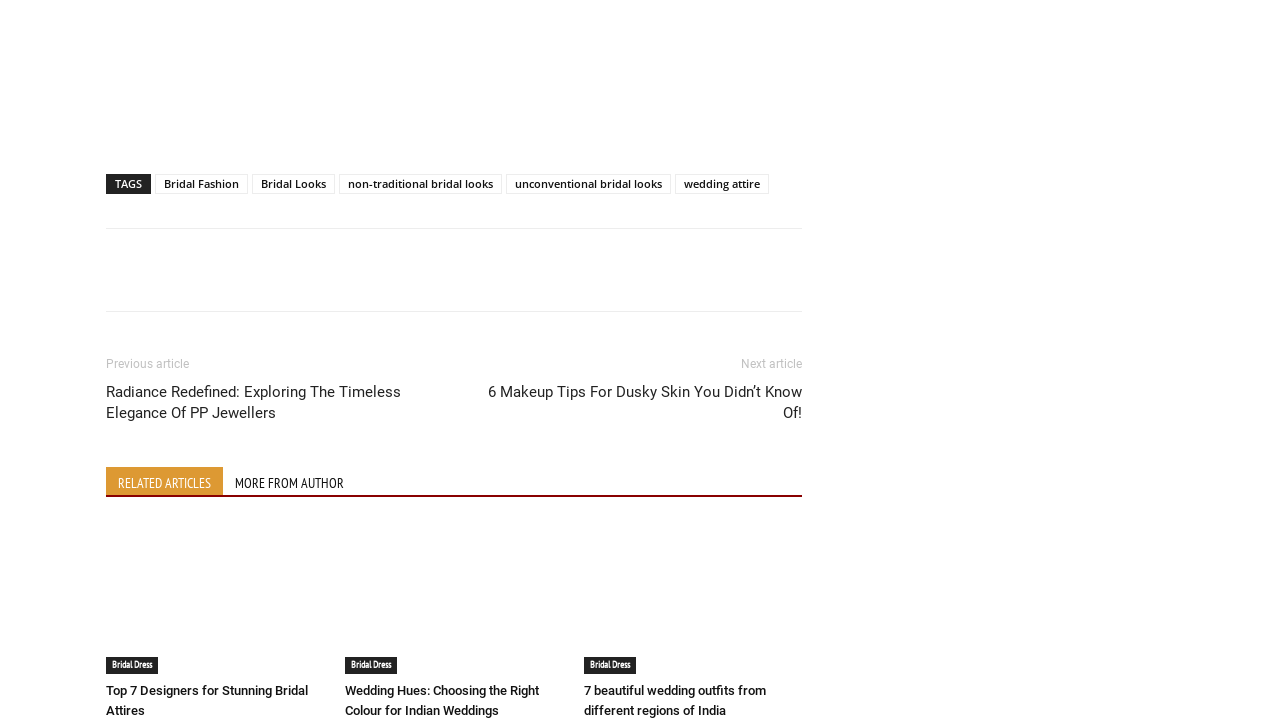What is the category of the article above the footer?
Using the information from the image, give a concise answer in one word or a short phrase.

Bridal Fashion